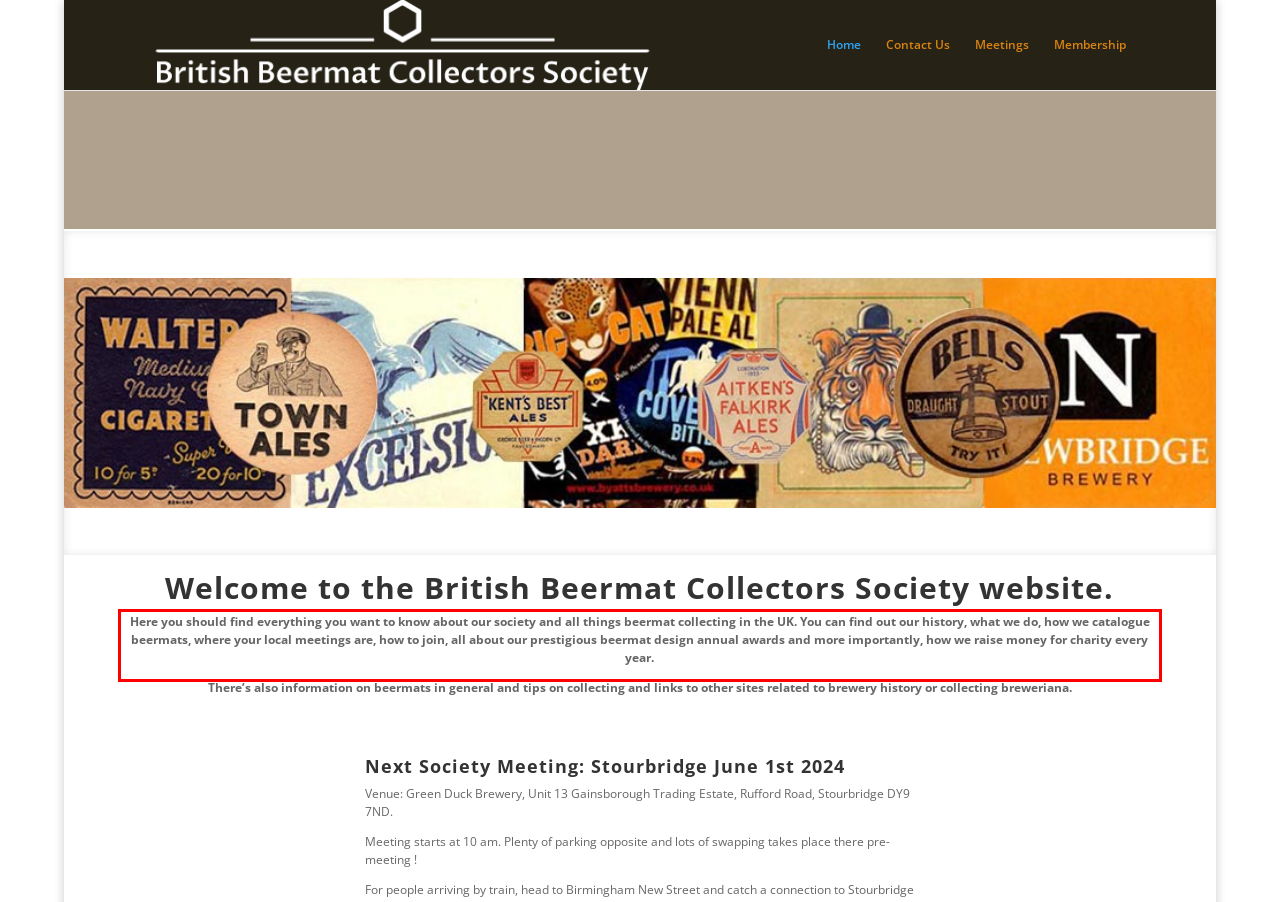Within the screenshot of the webpage, locate the red bounding box and use OCR to identify and provide the text content inside it.

Here you should find everything you want to know about our society and all things beermat collecting in the UK. You can find out our history, what we do, how we catalogue beermats, where your local meetings are, how to join, all about our prestigious beermat design annual awards and more importantly, how we raise money for charity every year.